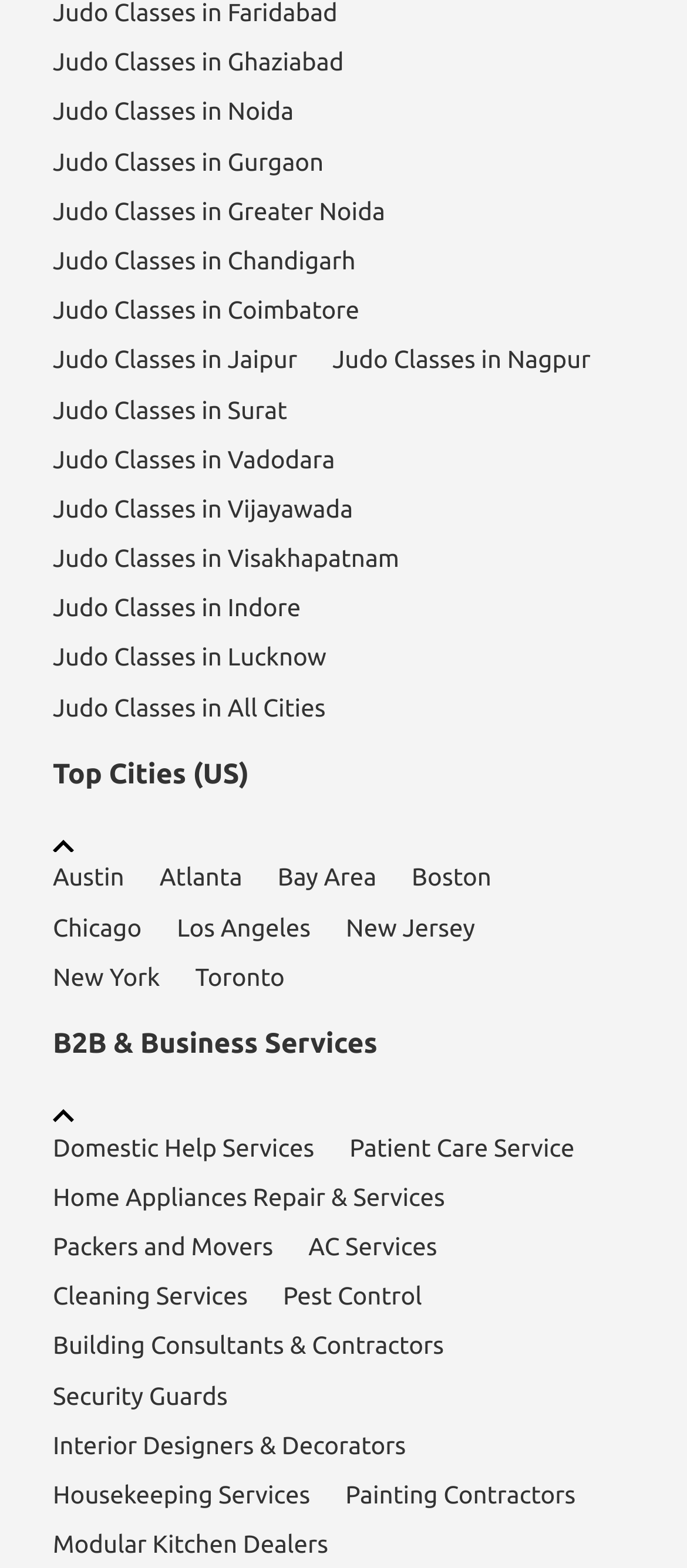Identify the bounding box coordinates of the clickable section necessary to follow the following instruction: "Click on Judo Classes in All Cities". The coordinates should be presented as four float numbers from 0 to 1, i.e., [left, top, right, bottom].

[0.077, 0.435, 0.474, 0.467]